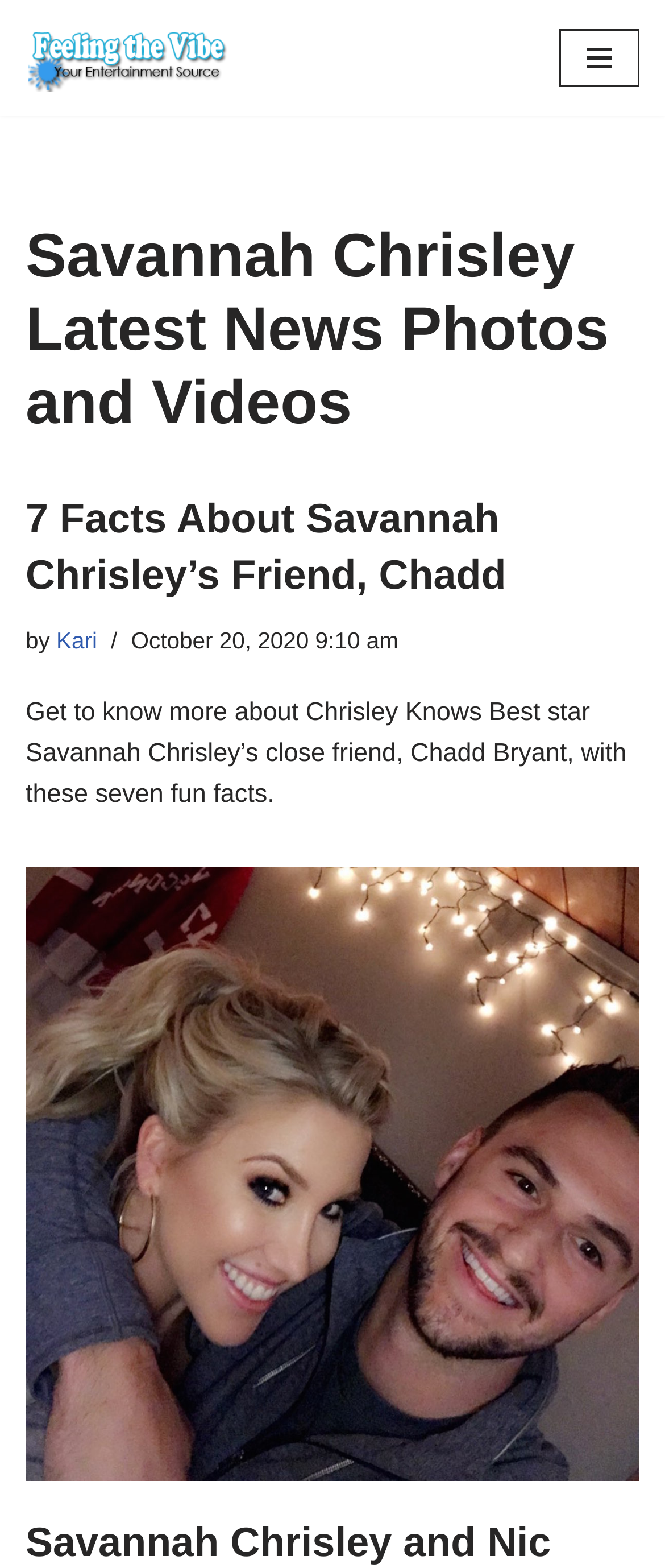Determine and generate the text content of the webpage's headline.

Savannah Chrisley Latest News Photos and Videos